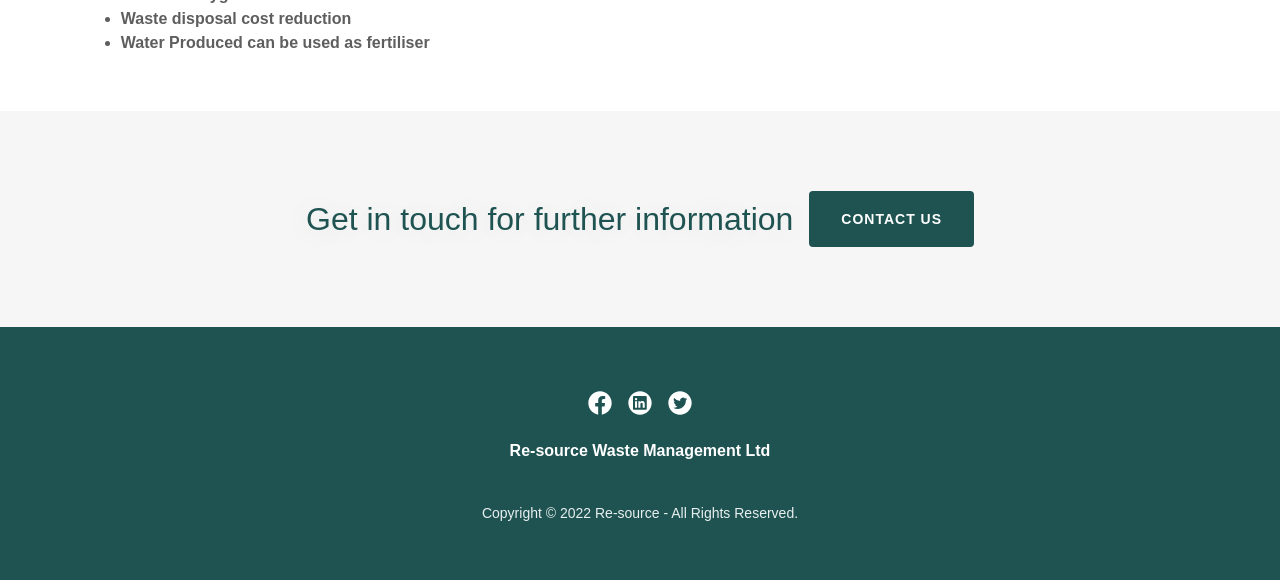Provide the bounding box coordinates of the HTML element this sentence describes: "aria-label="Twitter Social Link"". The bounding box coordinates consist of four float numbers between 0 and 1, i.e., [left, top, right, bottom].

[0.516, 0.66, 0.547, 0.729]